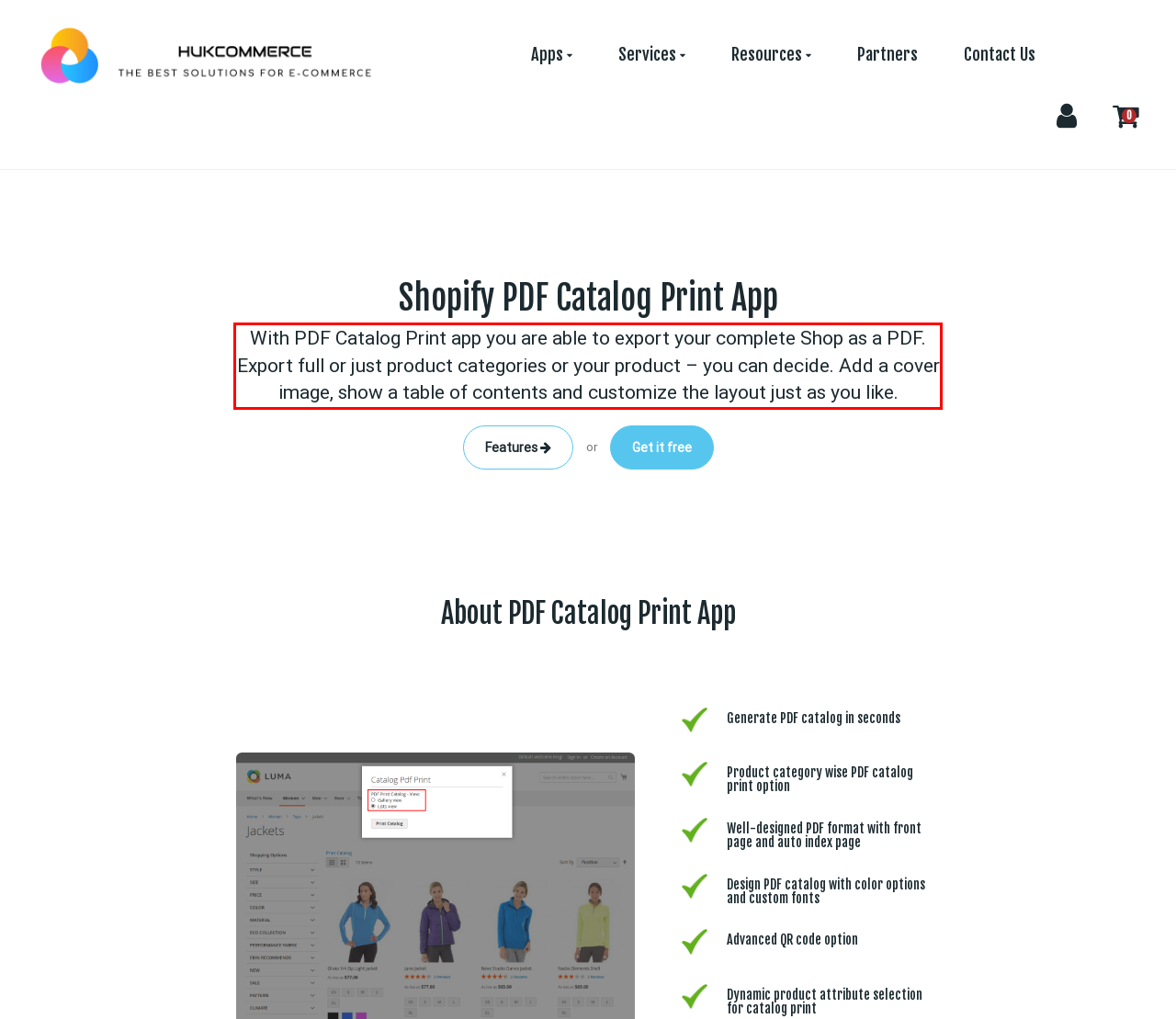Observe the screenshot of the webpage that includes a red rectangle bounding box. Conduct OCR on the content inside this red bounding box and generate the text.

With PDF Catalog Print app you are able to export your complete Shop as a PDF. Export full or just product categories or your product – you can decide. Add a cover image, show a table of contents and customize the layout just as you like.